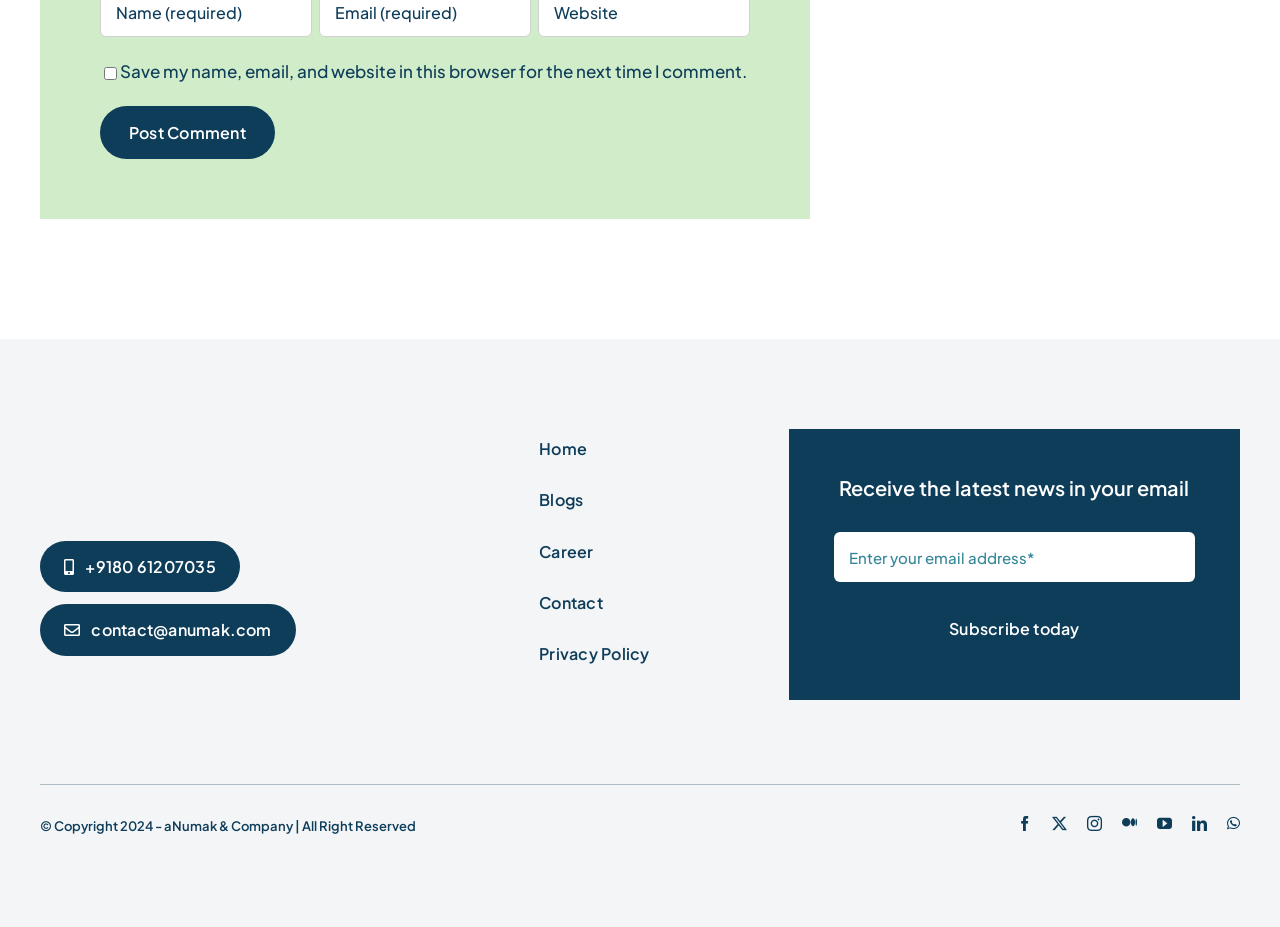Refer to the image and provide an in-depth answer to the question: 
What is the copyright year?

The copyright notice at the bottom of the webpage states '© Copyright 2024 - aNumak & Company | All Right Reserved', which indicates that the copyright year is 2024.